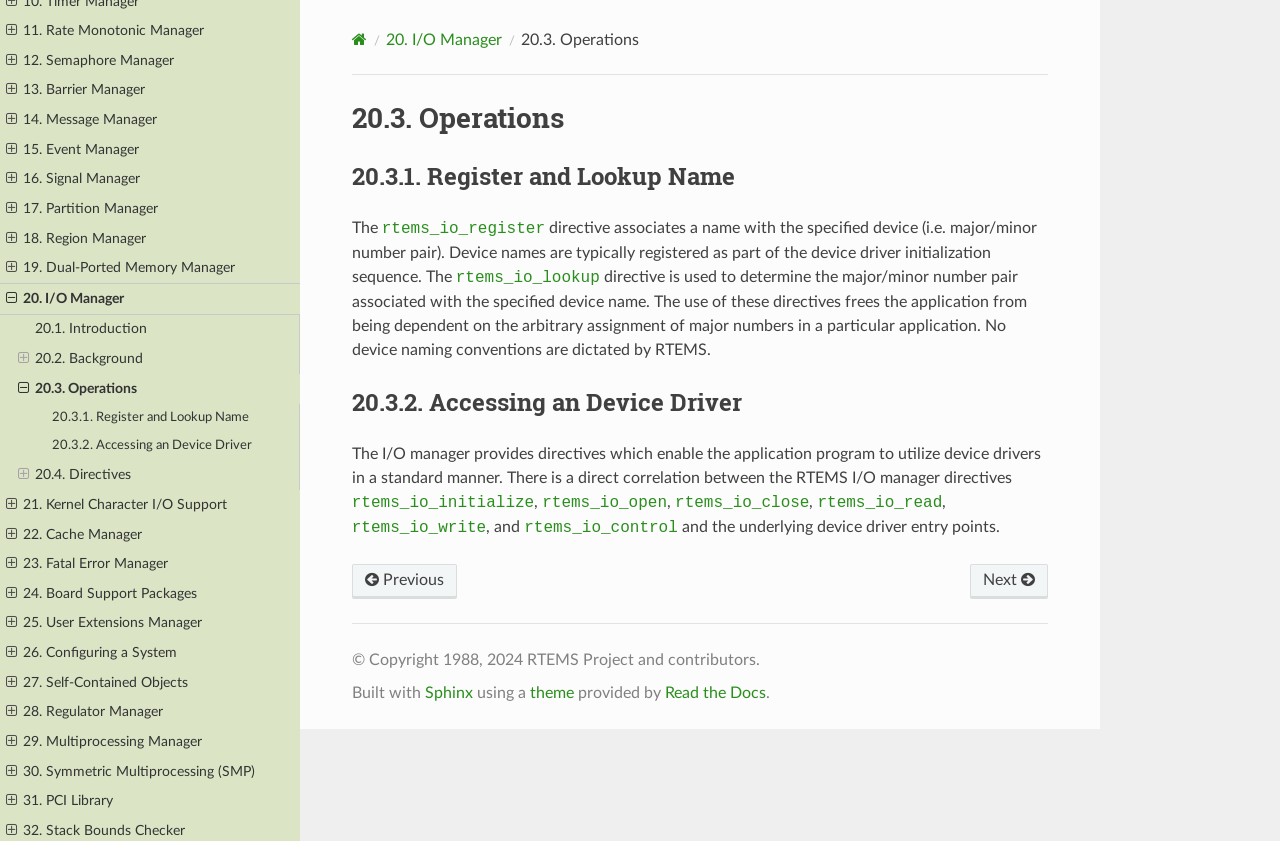Locate the bounding box coordinates of the element that should be clicked to execute the following instruction: "Click on Home".

[0.275, 0.037, 0.287, 0.057]